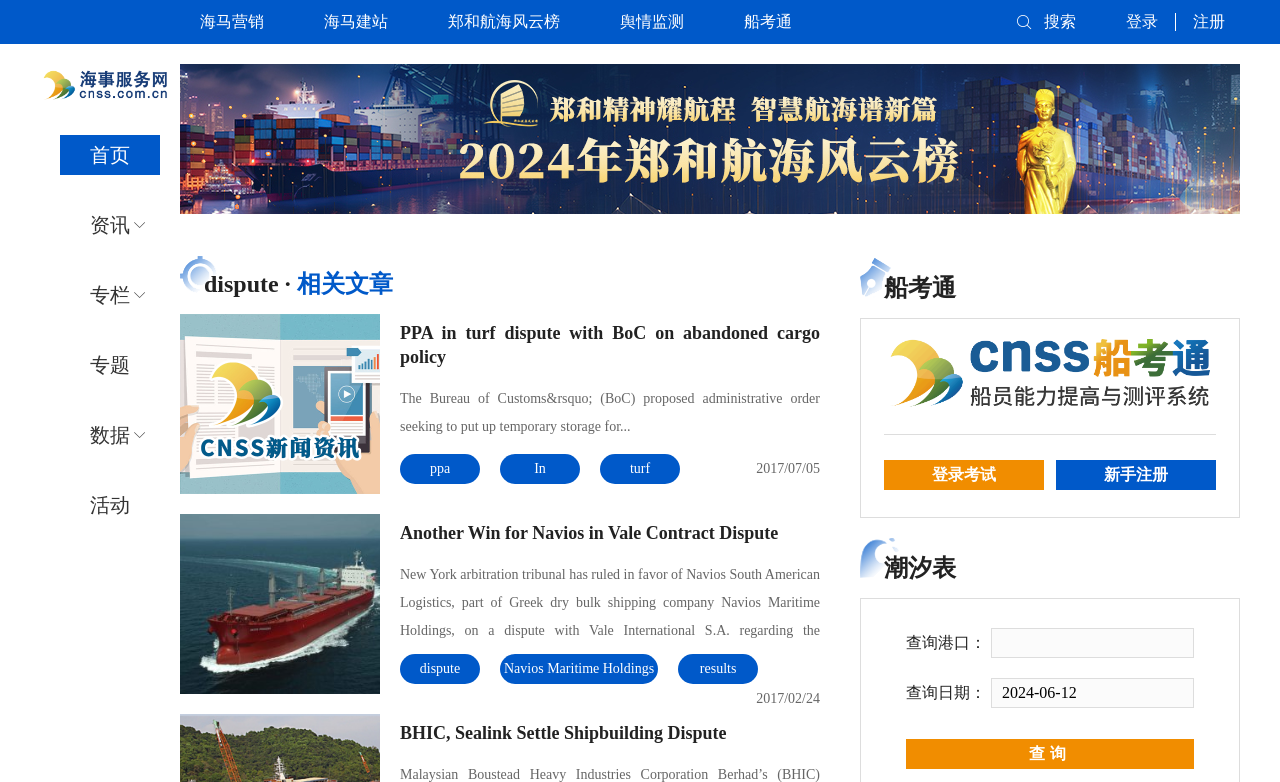What is the function of the button at the bottom of the webpage?
Provide a detailed answer to the question using information from the image.

The button at the bottom of the webpage is labeled '查询', which means 'query' in English, suggesting that it is used to submit a query or search request based on the input fields above it.